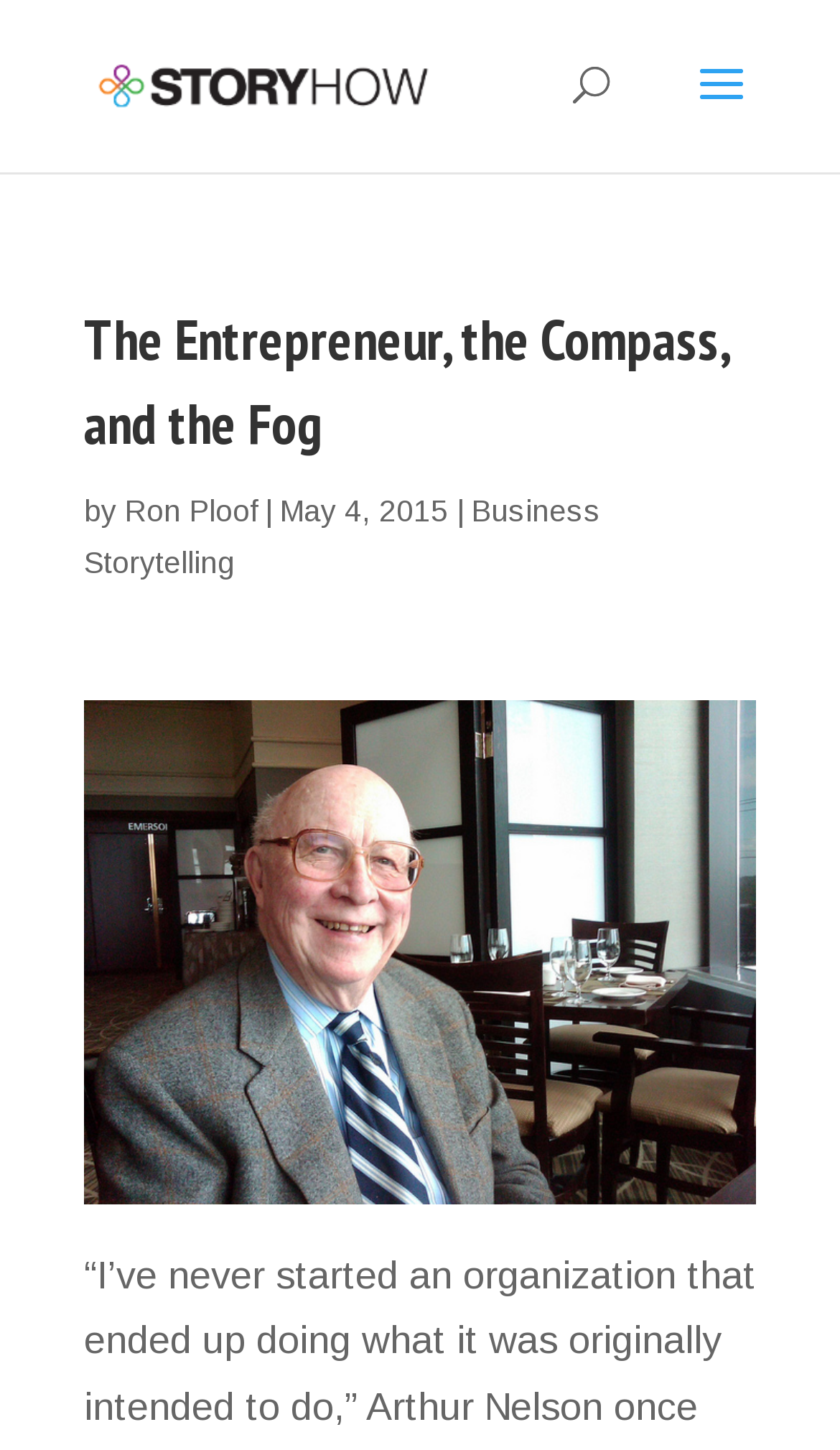Give a concise answer using one word or a phrase to the following question:
When was the article published?

May 4, 2015